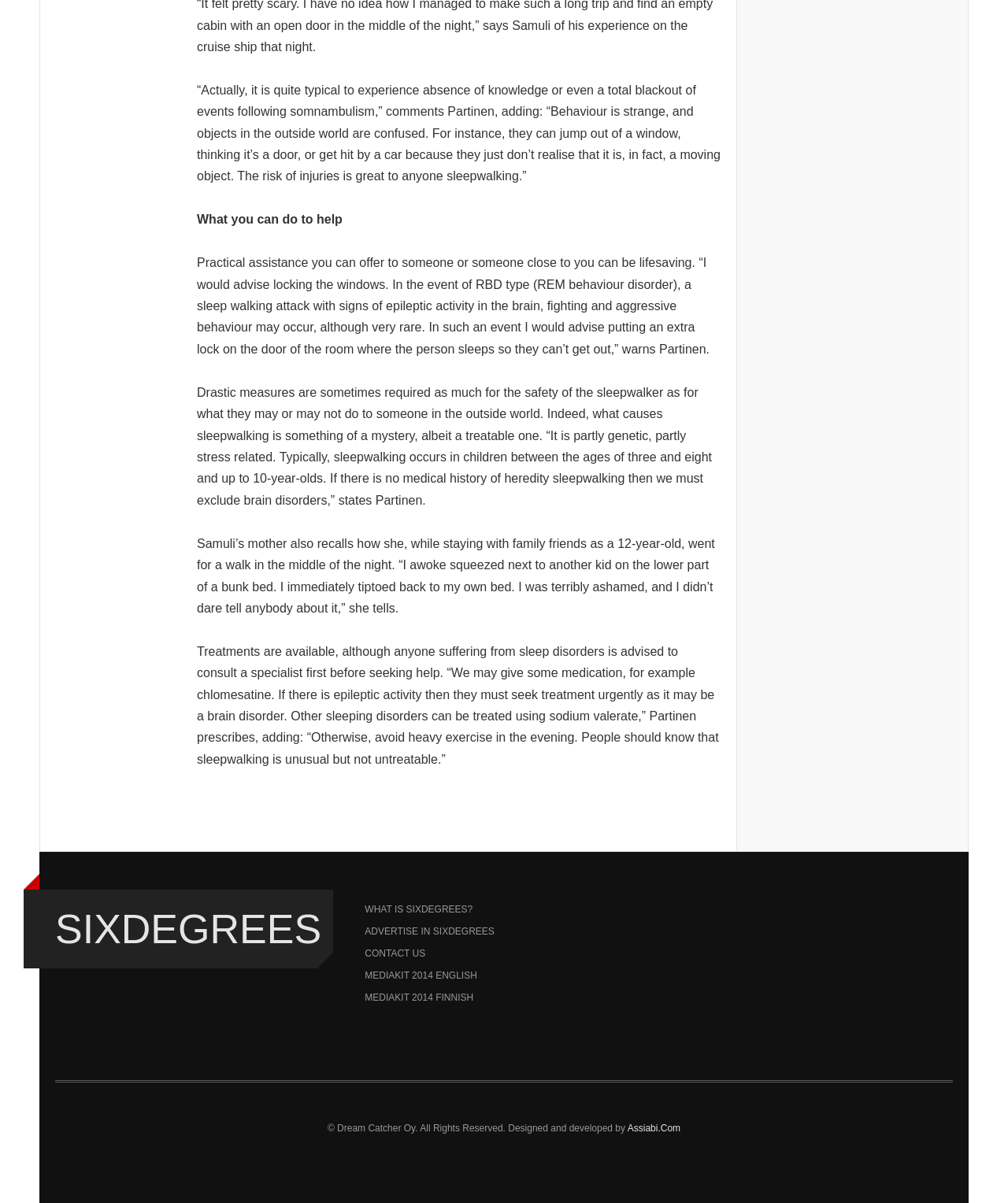Predict the bounding box for the UI component with the following description: "MediaKit 2014 English".

[0.362, 0.803, 0.638, 0.82]